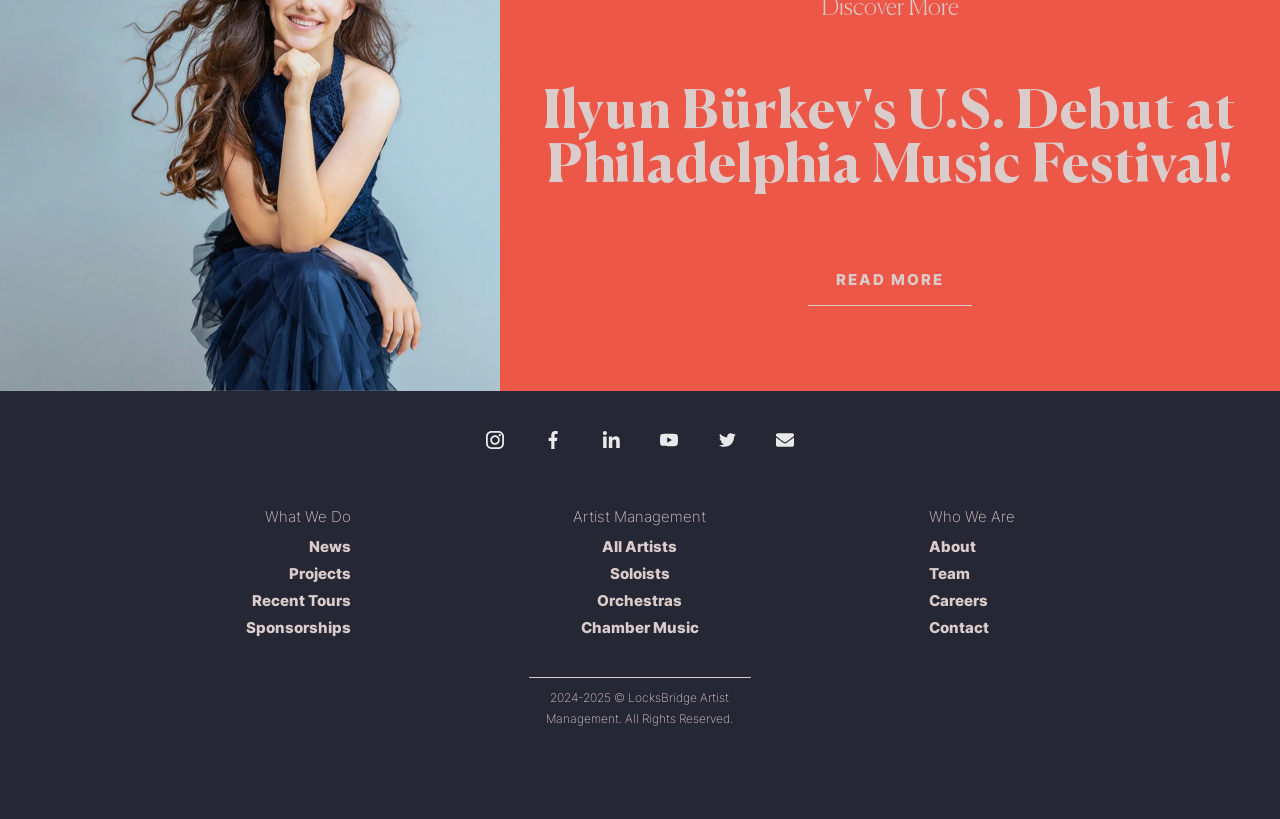Provide a brief response to the question below using a single word or phrase: 
What is the name of the artist making their U.S. debut?

Ilyun Bürkev